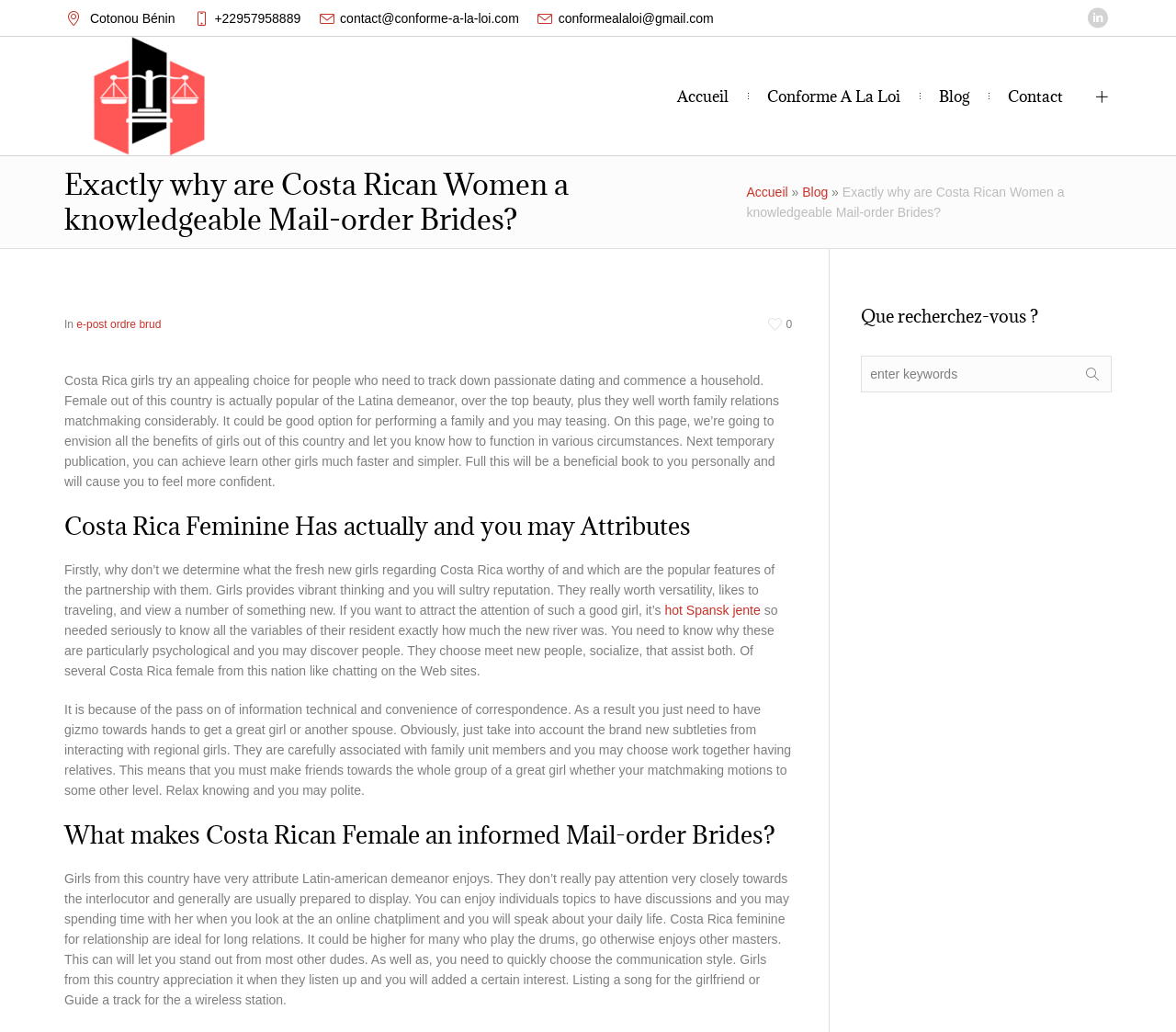Can you specify the bounding box coordinates for the region that should be clicked to fulfill this instruction: "Click on the 'Accueil' link".

[0.576, 0.082, 0.62, 0.105]